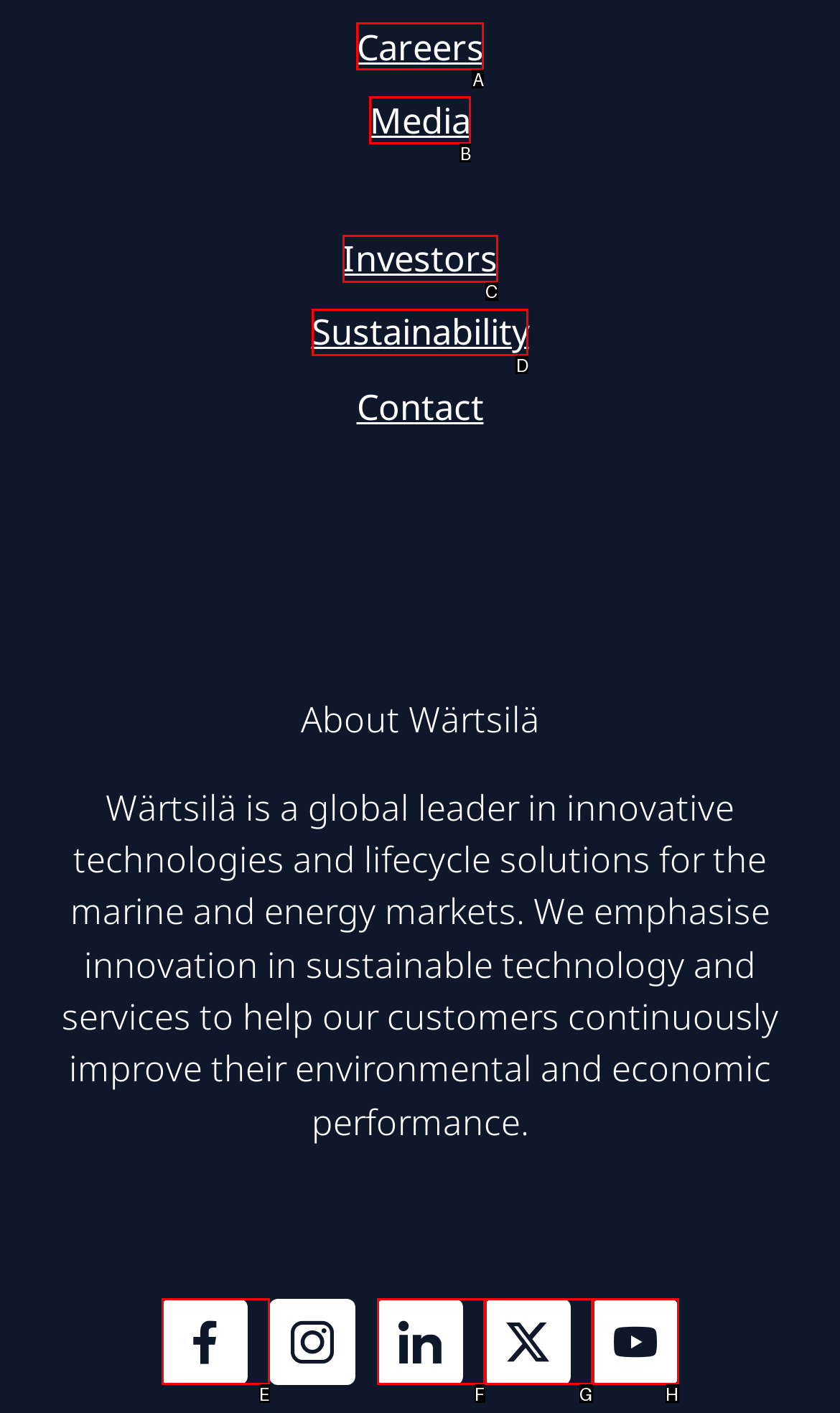Choose the letter of the option you need to click to Learn about Sustainability. Answer with the letter only.

D